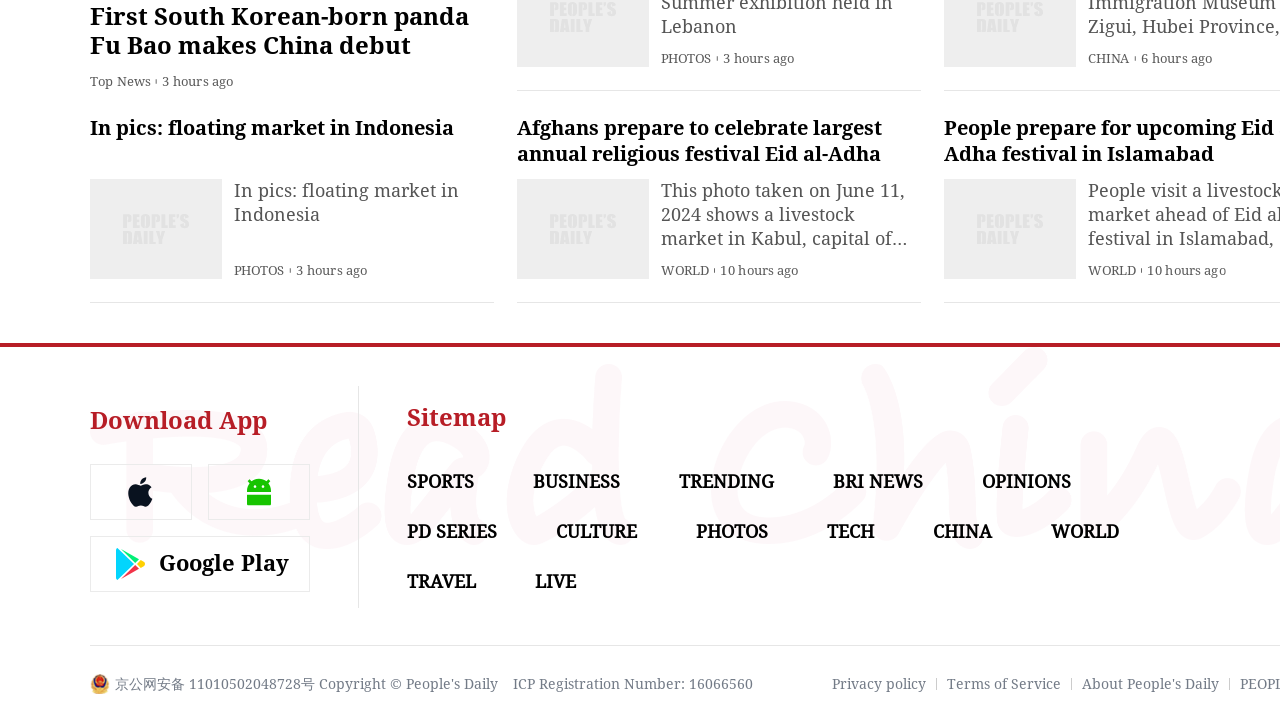Locate the bounding box coordinates of the clickable region necessary to complete the following instruction: "Explore China news". Provide the coordinates in the format of four float numbers between 0 and 1, i.e., [left, top, right, bottom].

[0.729, 0.718, 0.775, 0.747]